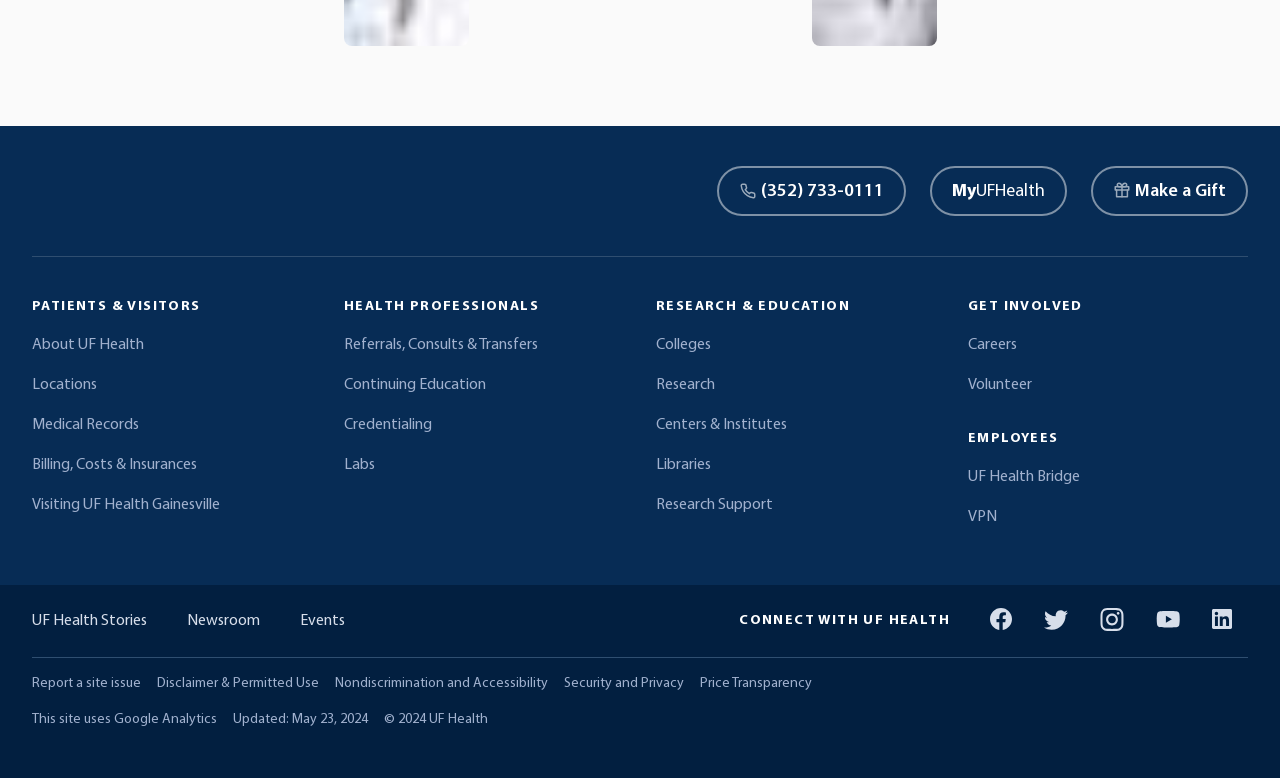Please indicate the bounding box coordinates for the clickable area to complete the following task: "Report a site issue". The coordinates should be specified as four float numbers between 0 and 1, i.e., [left, top, right, bottom].

[0.025, 0.867, 0.11, 0.892]